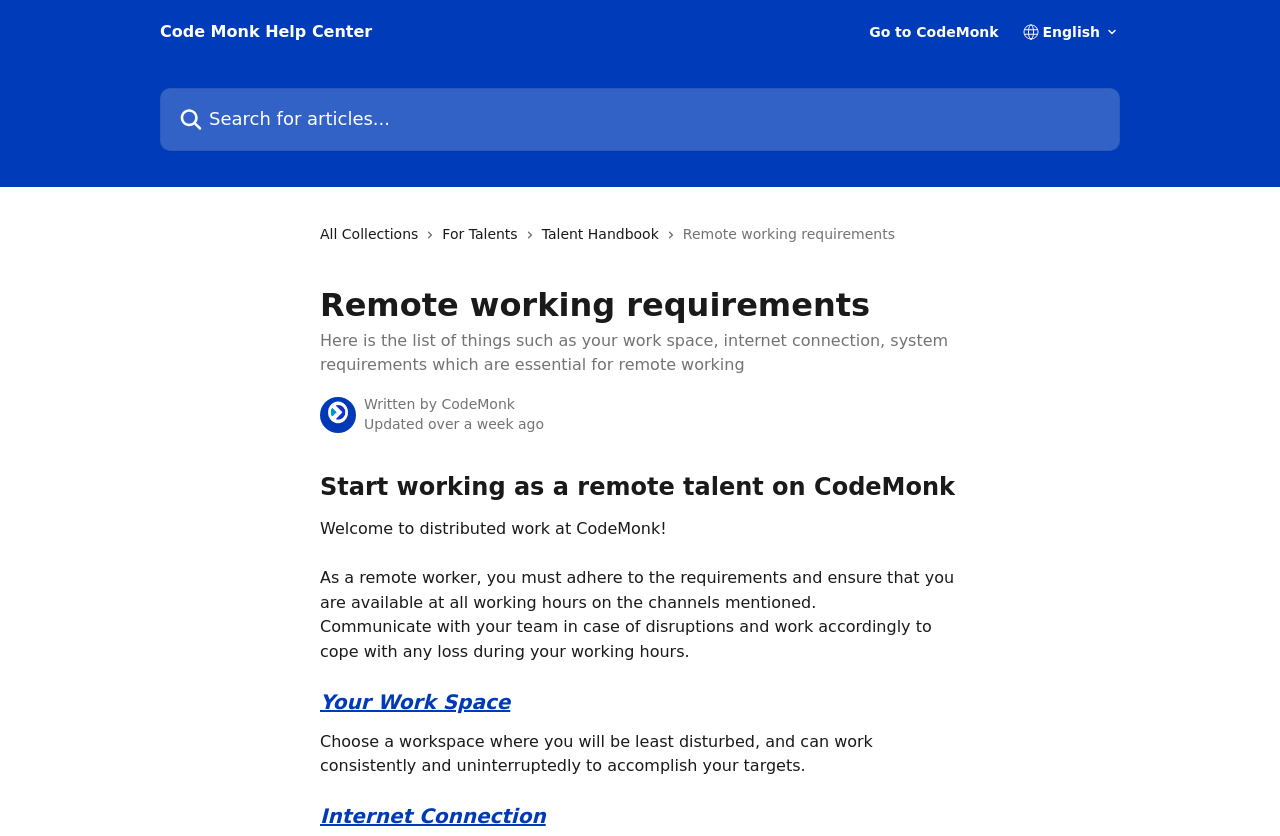Find the bounding box coordinates of the clickable element required to execute the following instruction: "Learn about Internet Connection". Provide the coordinates as four float numbers between 0 and 1, i.e., [left, top, right, bottom].

[0.25, 0.962, 0.426, 0.991]